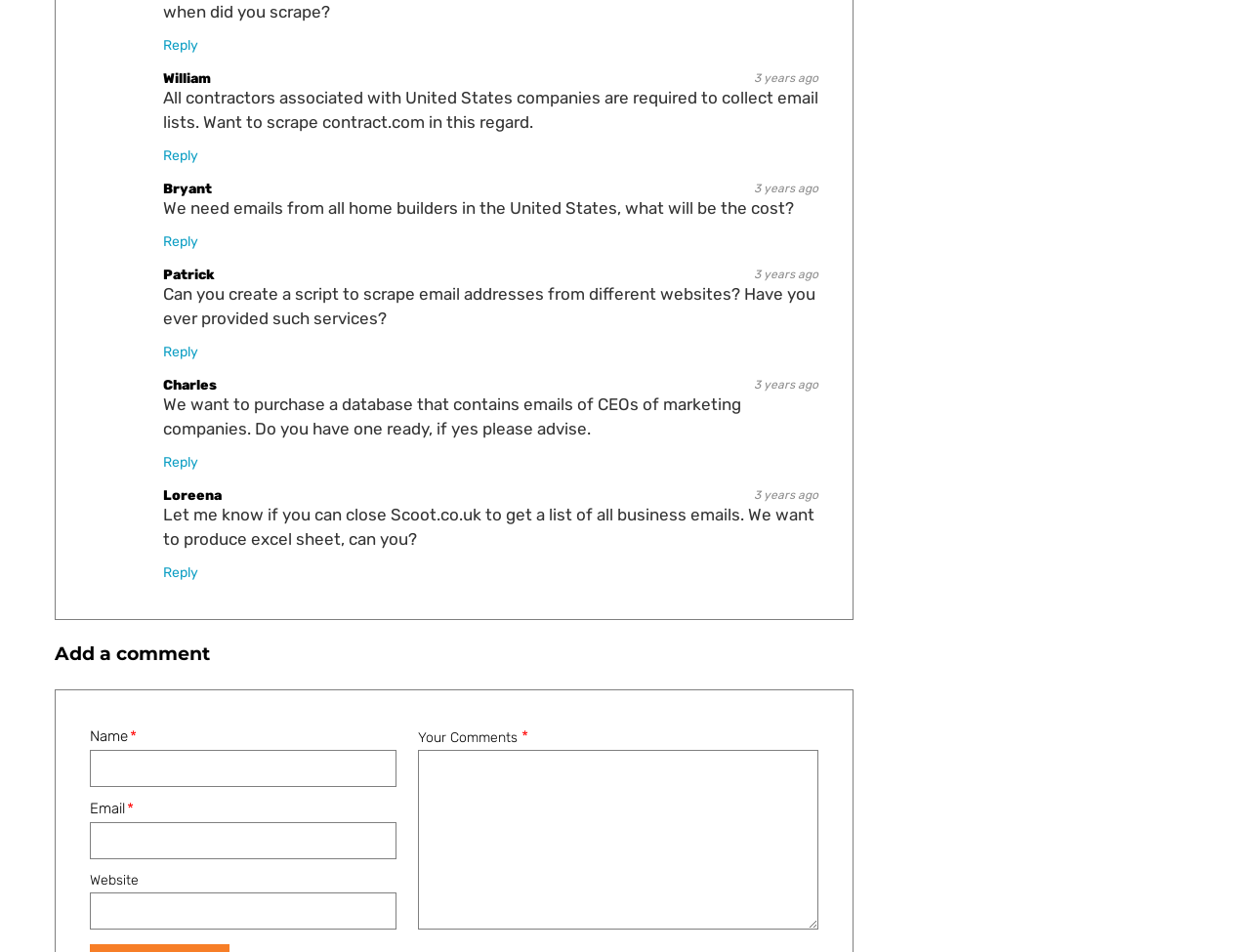Based on what you see in the screenshot, provide a thorough answer to this question: What is the topic of discussion?

Based on the conversation threads, it appears that the topic of discussion is related to email scraping, where users are asking about scraping email lists from various websites and databases.